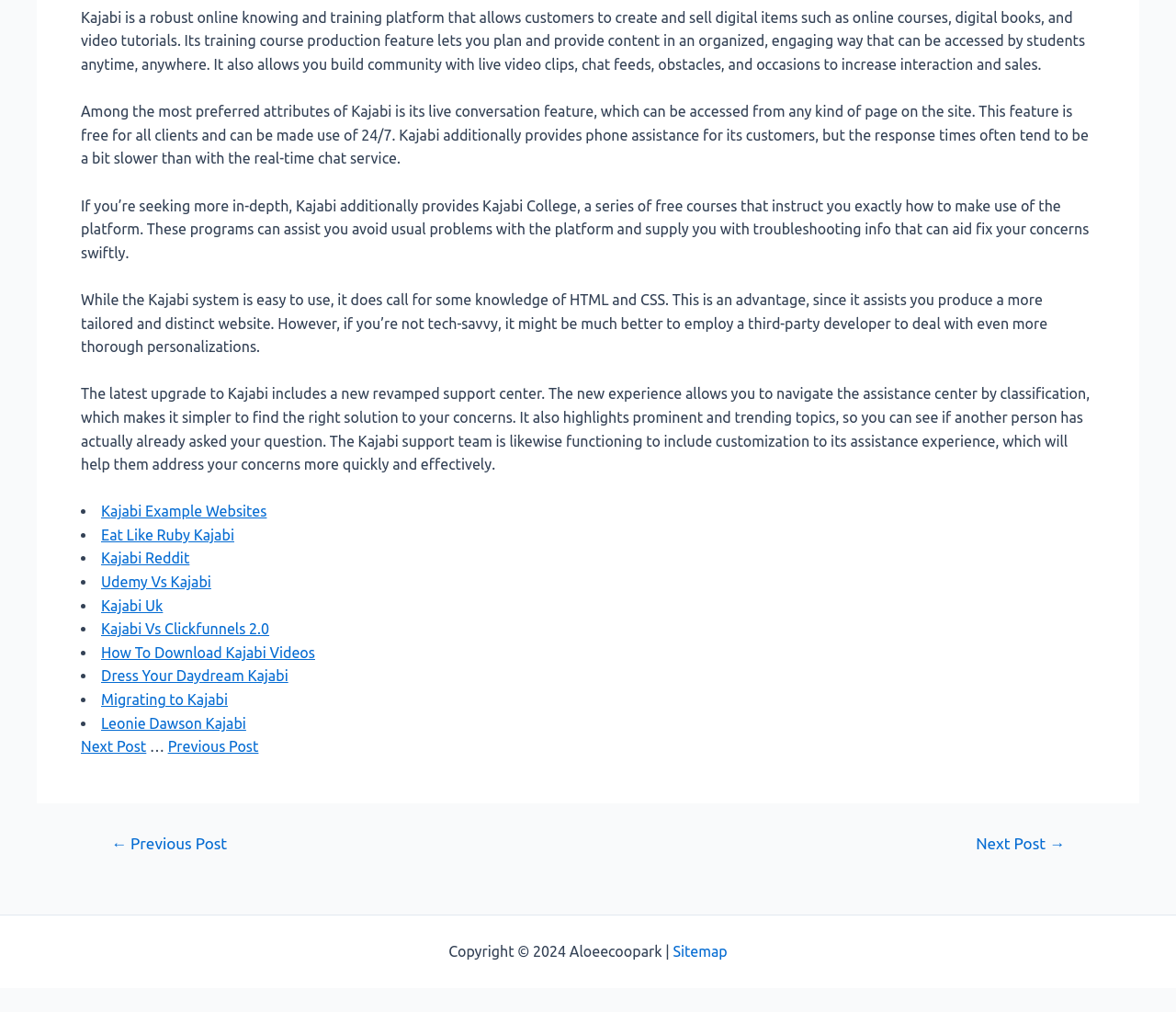Please answer the following question using a single word or phrase: 
What is the latest update to Kajabi's support center?

New revamped support center